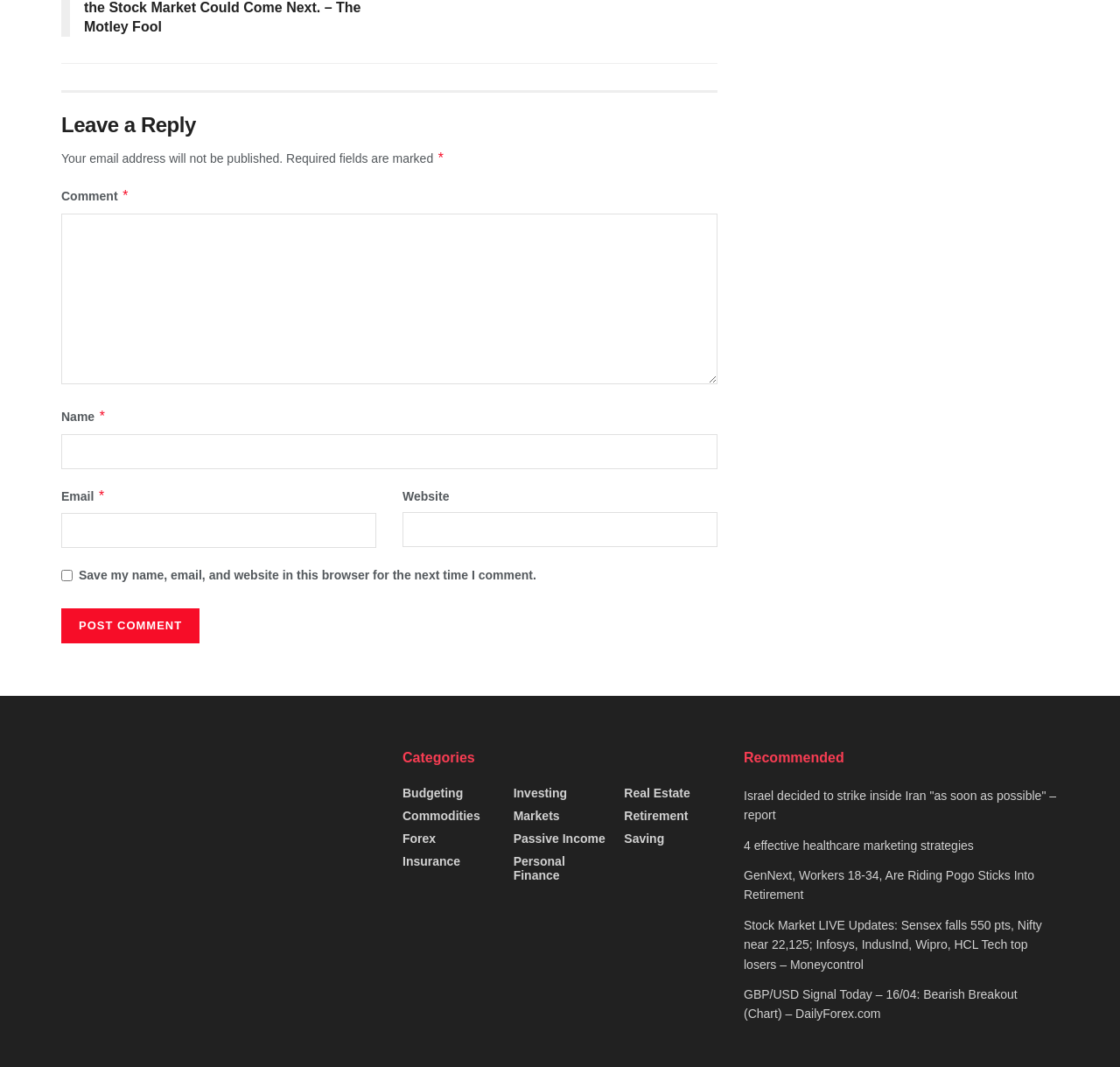Please identify the bounding box coordinates of the region to click in order to complete the given instruction: "Click on the Post Comment button". The coordinates should be four float numbers between 0 and 1, i.e., [left, top, right, bottom].

[0.055, 0.571, 0.178, 0.603]